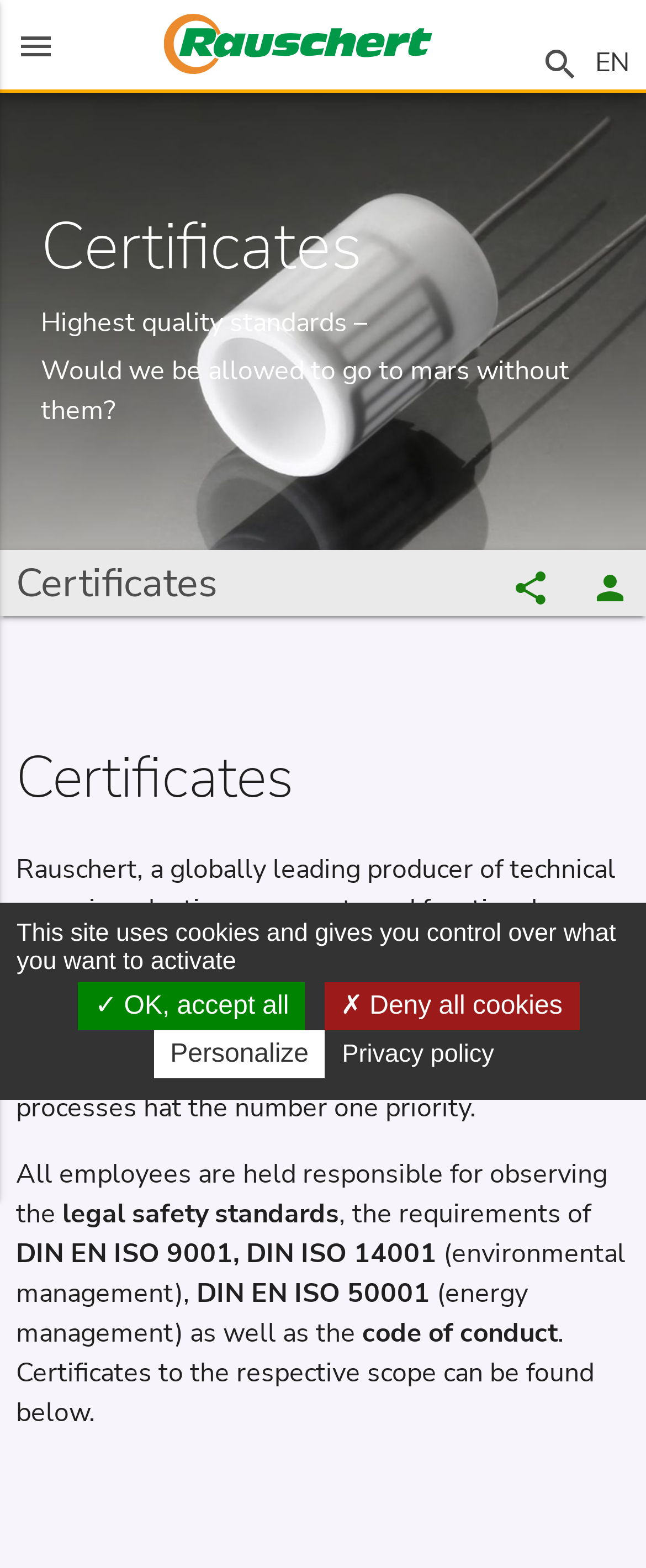Elaborate on the webpage's design and content in a detailed caption.

The webpage is about Certificates from Rauschert, a globally leading producer of technical ceramics, plastic components, and functional components. At the top left, there is a link to the Rauschert homepage, accompanied by the company's logo. Next to it, there is a search bar where users can enter their keywords. On the top right, there are links to switch the language to English and a menu icon.

Below the top section, there is a heading that reads "Certificates" in a large font. Underneath, there are two paragraphs of text that describe Rauschert's commitment to quality and customer satisfaction. The text explains that the company prioritizes the quality of its products and processes, and all employees are responsible for observing legal safety standards.

Further down, there are several paragraphs of text that list the various certifications and standards that Rauschert adheres to, including DIN EN ISO 9001, DIN ISO 14001, and DIN EN ISO 50001. These certifications are related to quality management, environmental management, and energy management.

At the bottom of the page, there is a section about cookies and privacy policy. This section has three buttons: "OK, accept all", "Deny all cookies", and "Personalize (modal window)". There is also a link to the privacy policy.

Throughout the page, there are several links and buttons, including a share button and a link to a person's profile. There are no images on the page apart from the Rauschert logo.